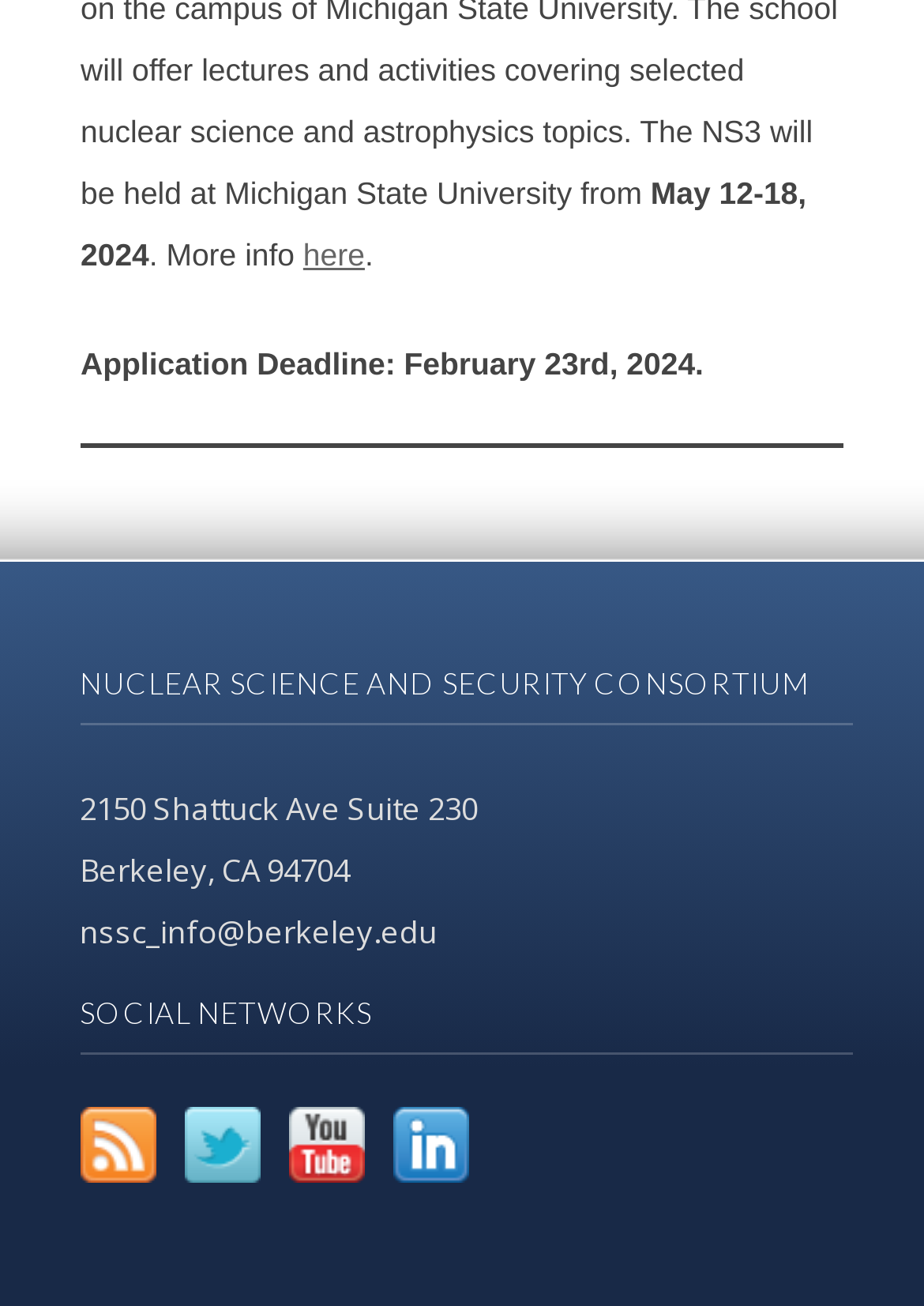Please give a one-word or short phrase response to the following question: 
What is the application deadline?

February 23rd, 2024